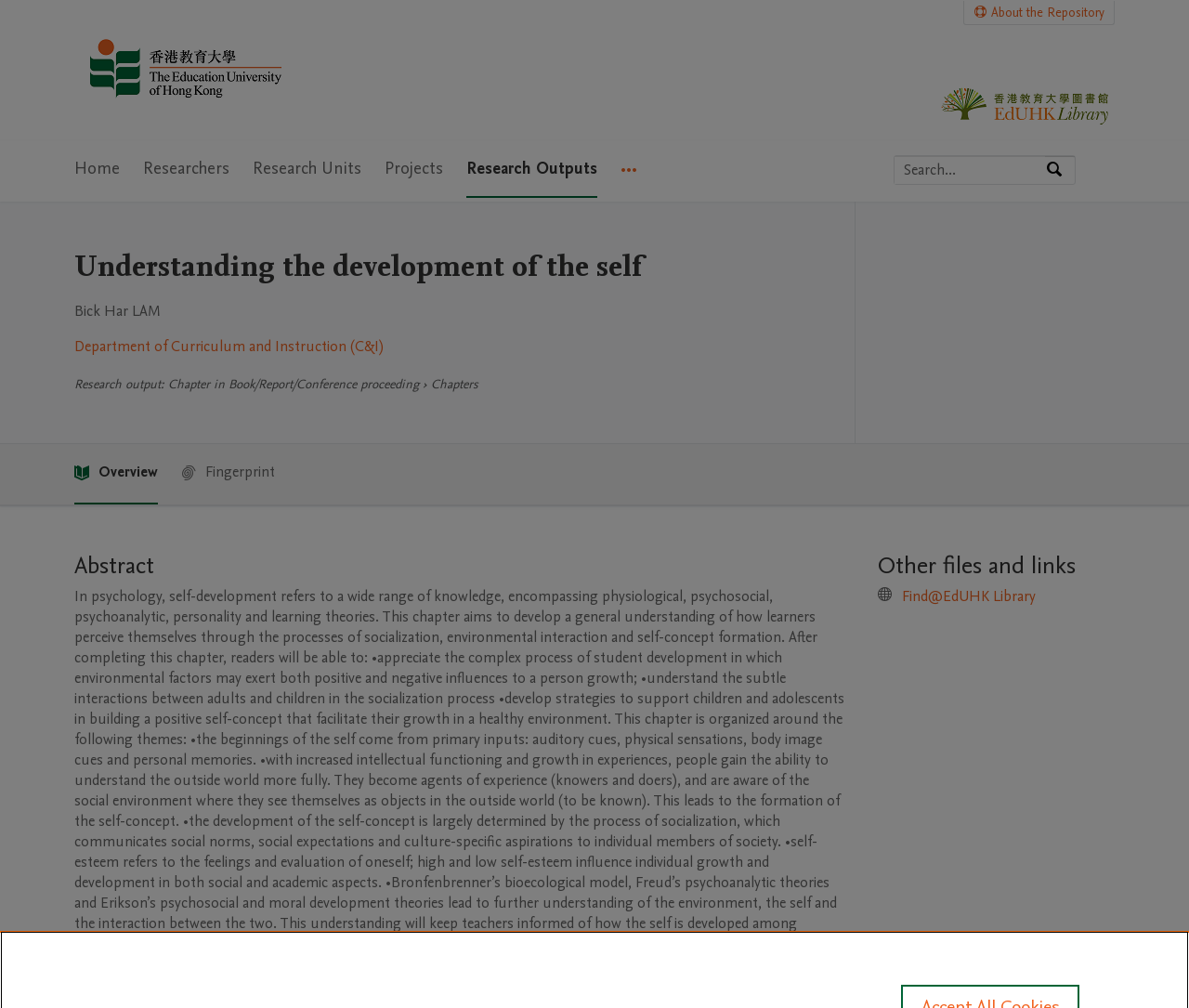Reply to the question with a single word or phrase:
What is the type of the research output?

Chapter in Book/Report/Conference proceeding